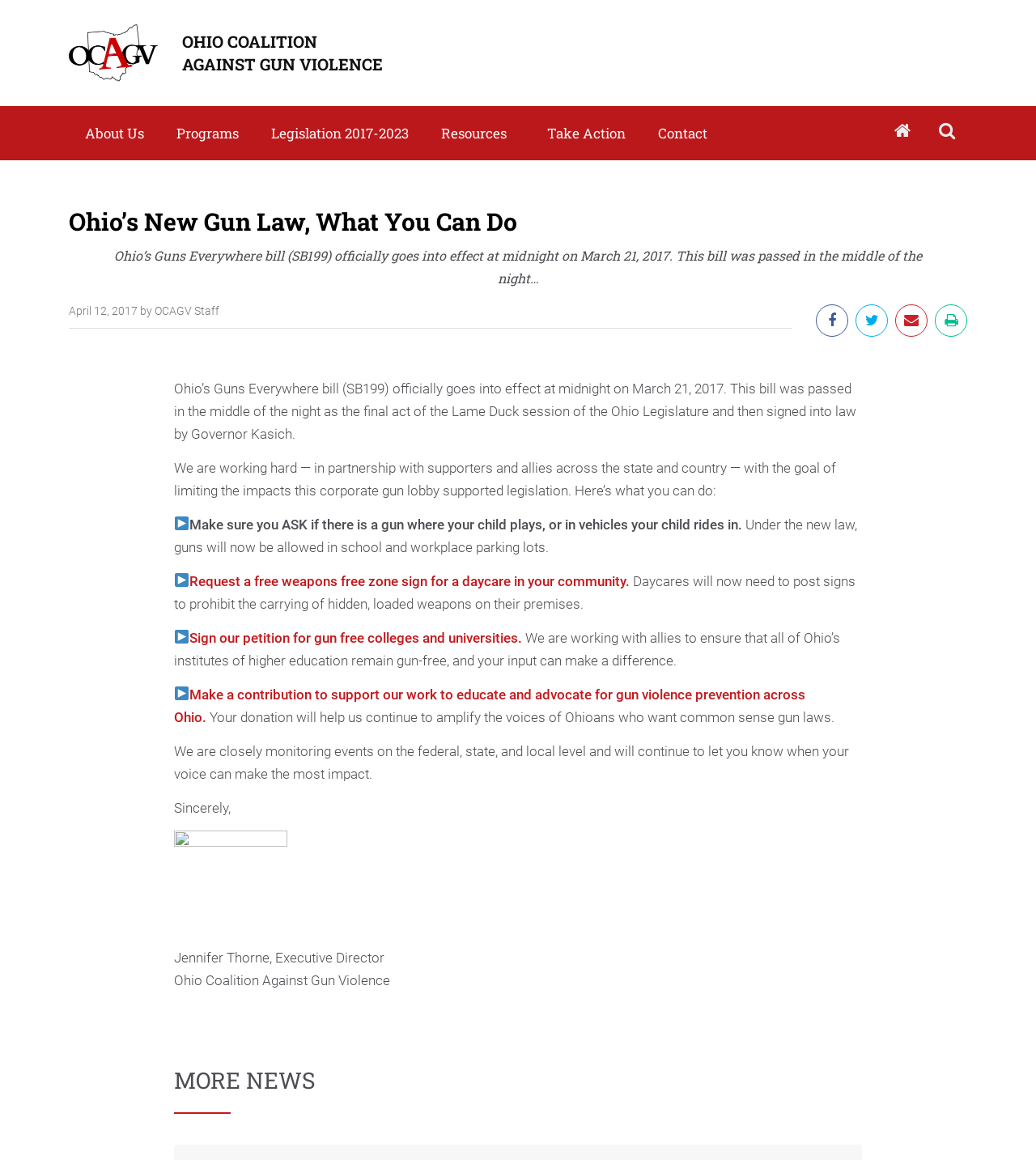Locate the bounding box coordinates of the element that should be clicked to fulfill the instruction: "Click the 'Request a free weapons free zone sign for a daycare in your community' link".

[0.183, 0.494, 0.608, 0.508]